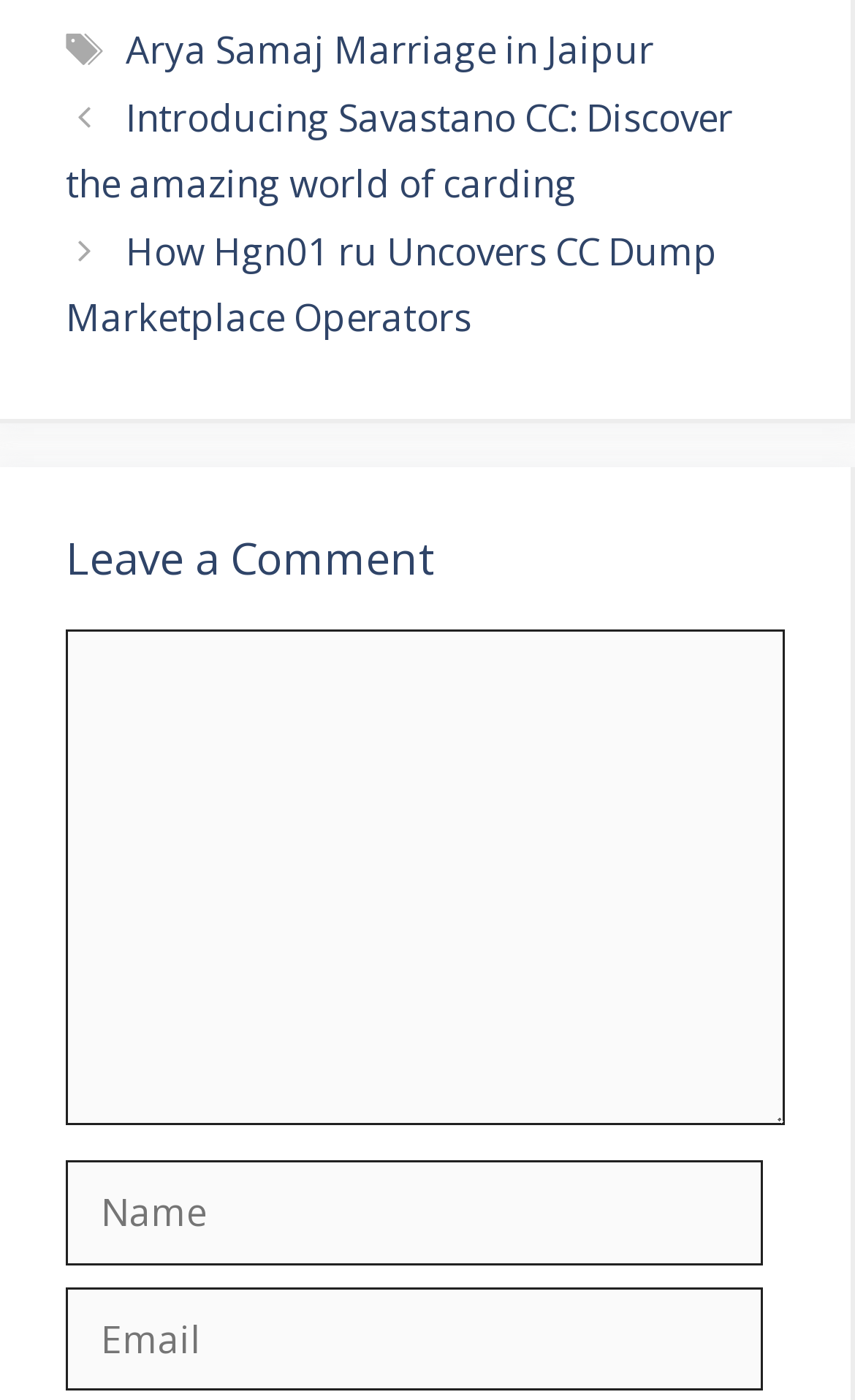Analyze the image and deliver a detailed answer to the question: Is the 'Email' textbox required for leaving a comment?

The 'Email' textbox has a 'required' attribute set to 'False', which means it is not required for leaving a comment.